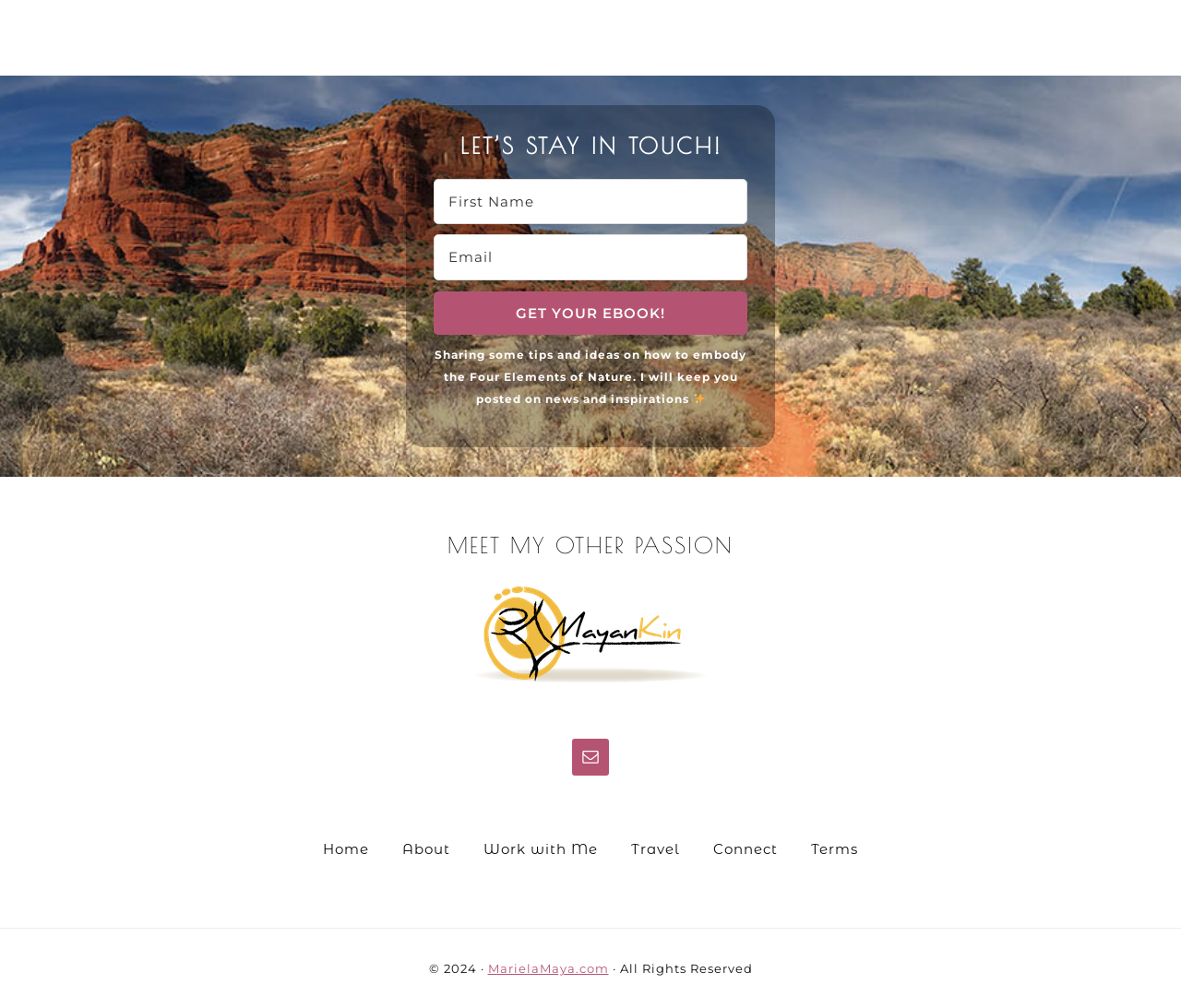Please locate the clickable area by providing the bounding box coordinates to follow this instruction: "Visit MarielaMaya.com".

[0.413, 0.953, 0.515, 0.968]